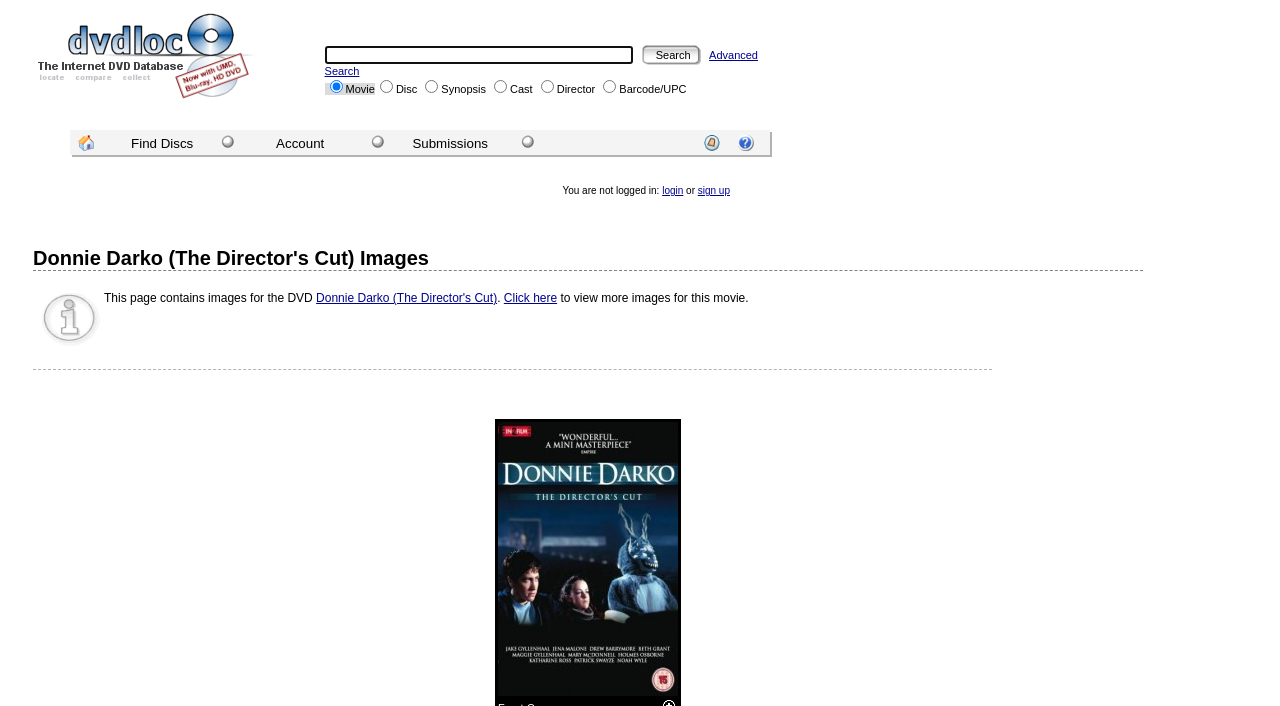What is the text of the heading on the webpage?
Please provide a single word or phrase in response based on the screenshot.

Donnie Darko (The Director's Cut) Images